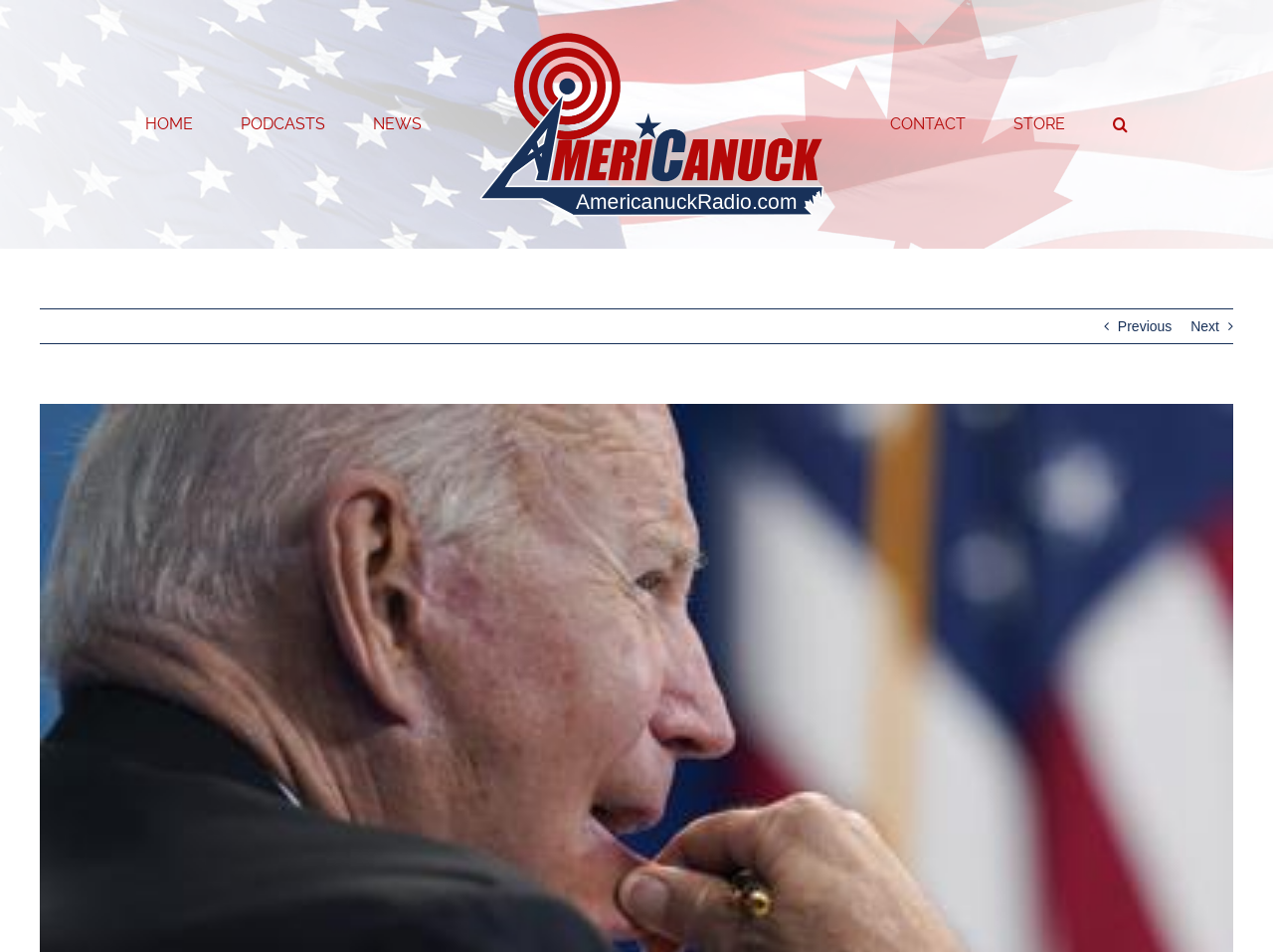Locate the bounding box coordinates of the clickable area needed to fulfill the instruction: "visit the store".

[0.796, 0.086, 0.837, 0.174]